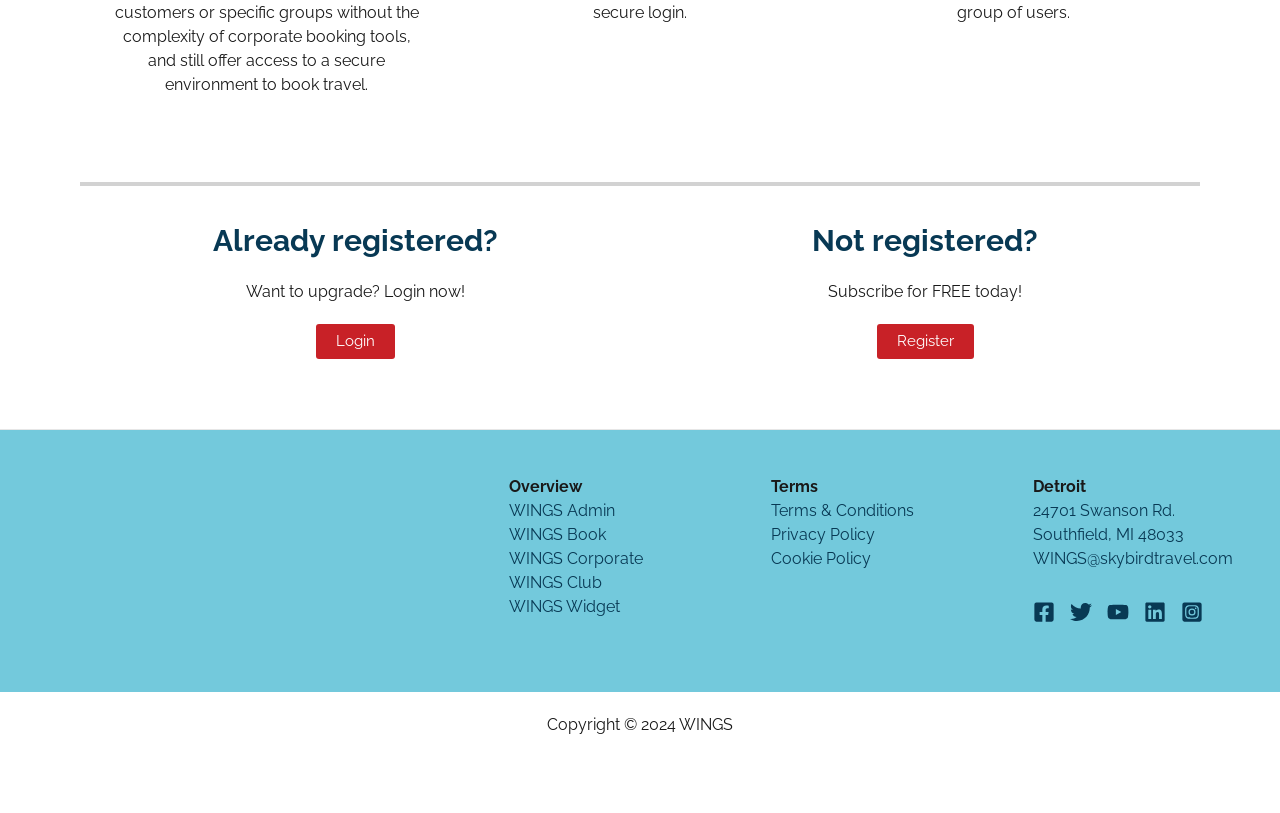How many footer widgets are there?
Please use the image to provide a one-word or short phrase answer.

4